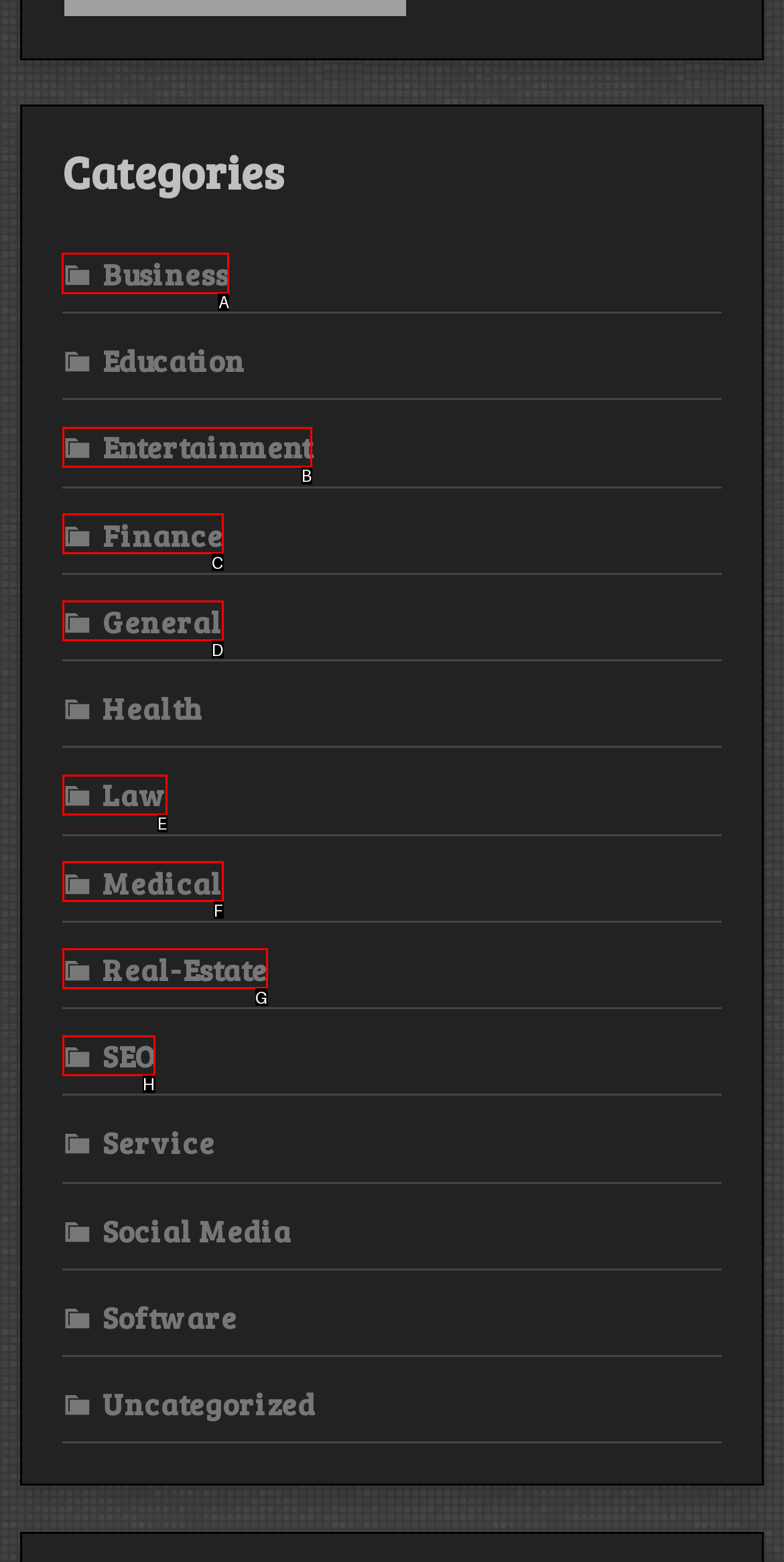Determine the HTML element to click for the instruction: Click on Business category.
Answer with the letter corresponding to the correct choice from the provided options.

A